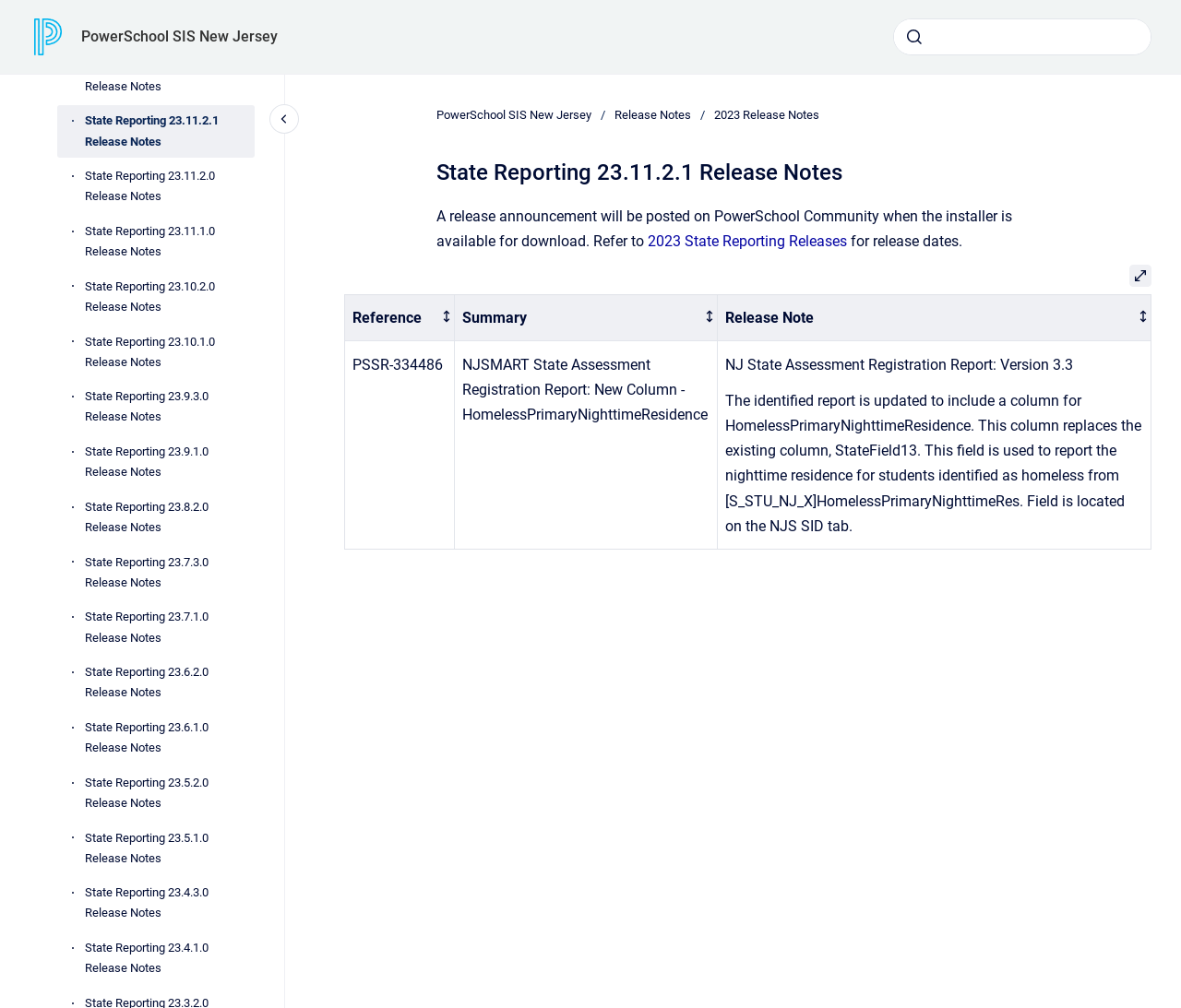Please identify the bounding box coordinates of the element that needs to be clicked to execute the following command: "Search for release notes". Provide the bounding box using four float numbers between 0 and 1, formatted as [left, top, right, bottom].

[0.756, 0.018, 0.975, 0.055]